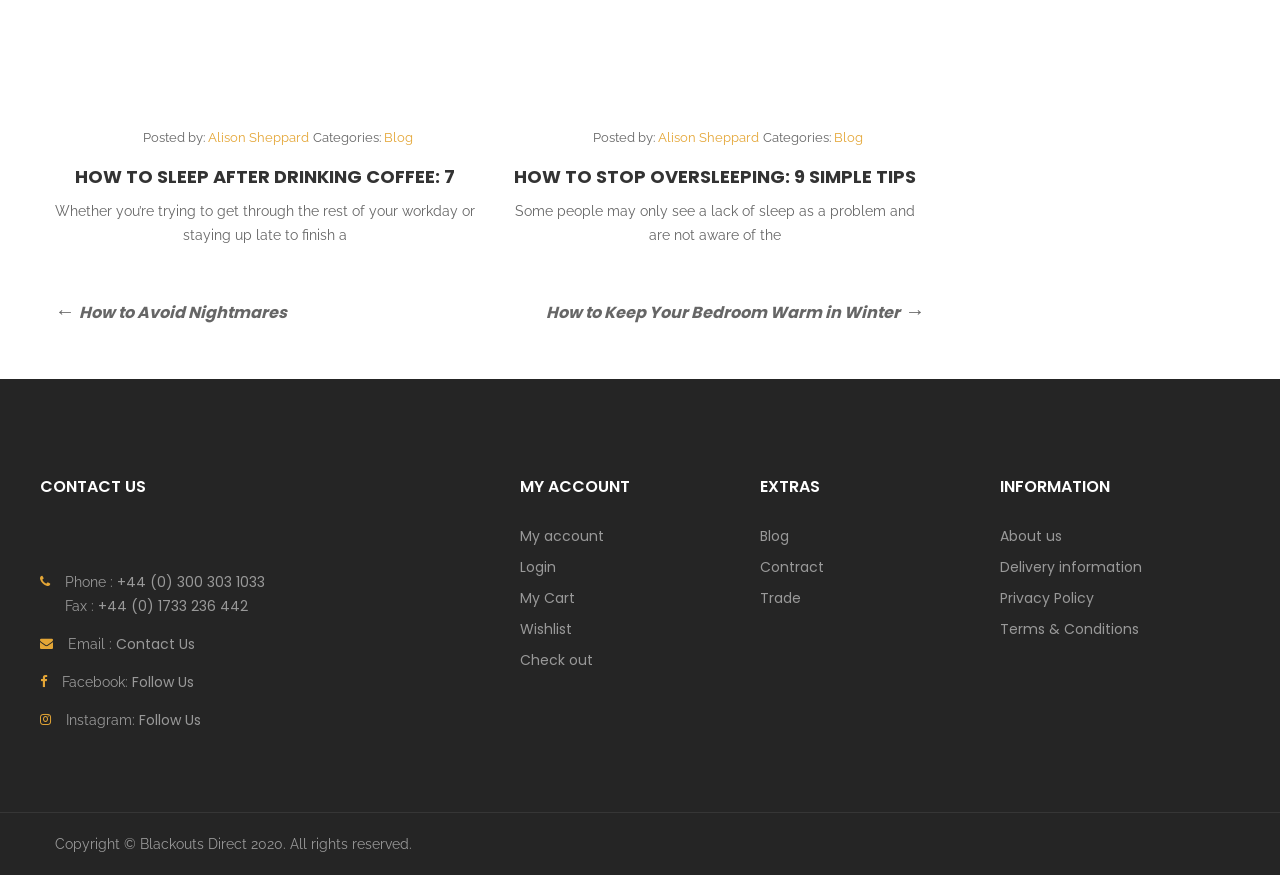Please locate the bounding box coordinates of the element that needs to be clicked to achieve the following instruction: "Go to 'MY ACCOUNT'". The coordinates should be four float numbers between 0 and 1, i.e., [left, top, right, bottom].

[0.406, 0.543, 0.492, 0.576]